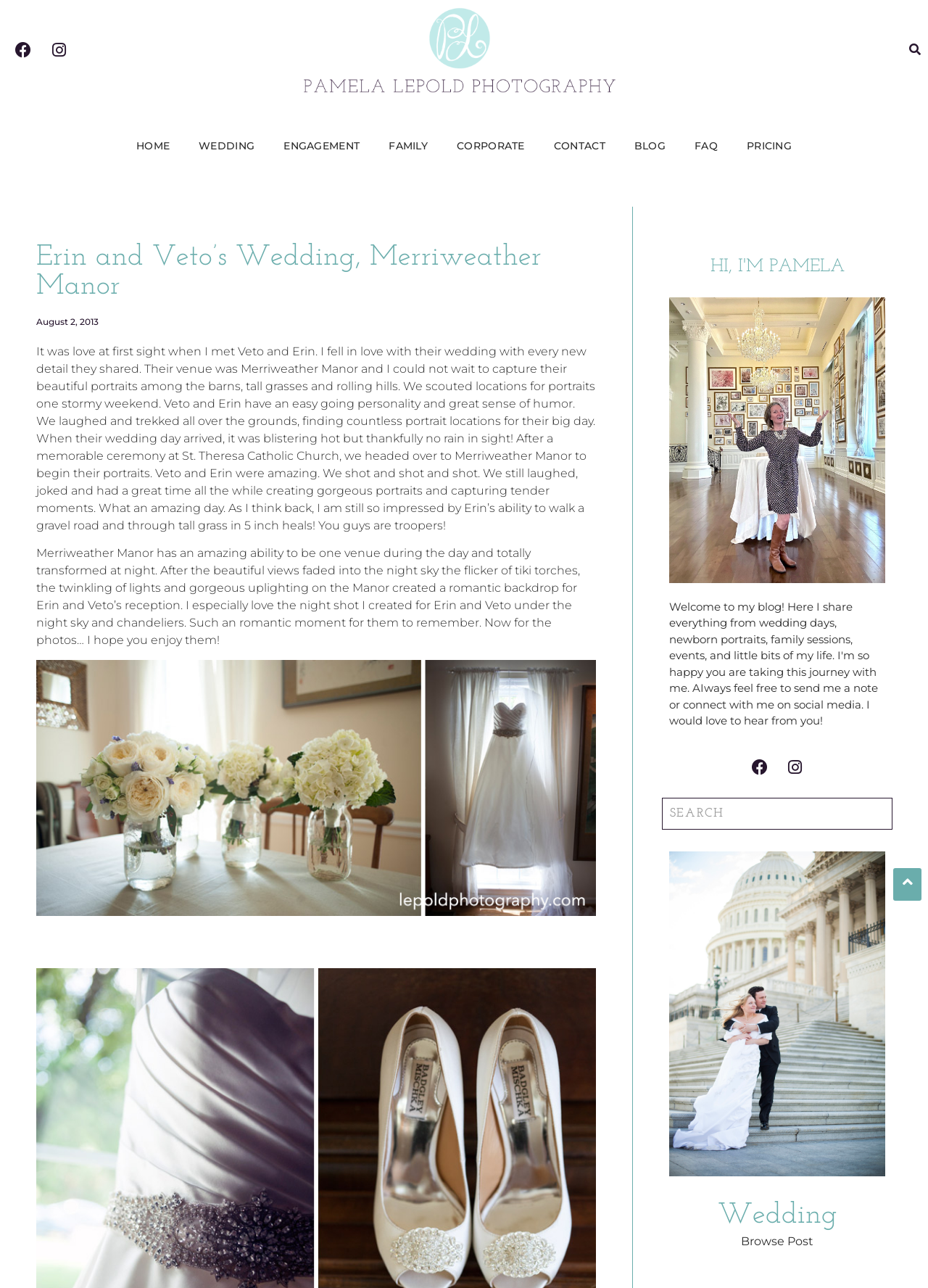Consider the image and give a detailed and elaborate answer to the question: 
What is the photographer's name?

The answer can be found in the heading element which says 'HI, I'M PAMELA', indicating that Pamela is the photographer.